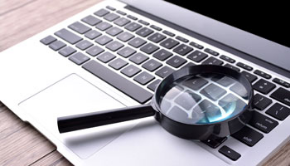What is the likely purpose of the digital platform? Refer to the image and provide a one-word or short phrase answer.

to look up credential-related information